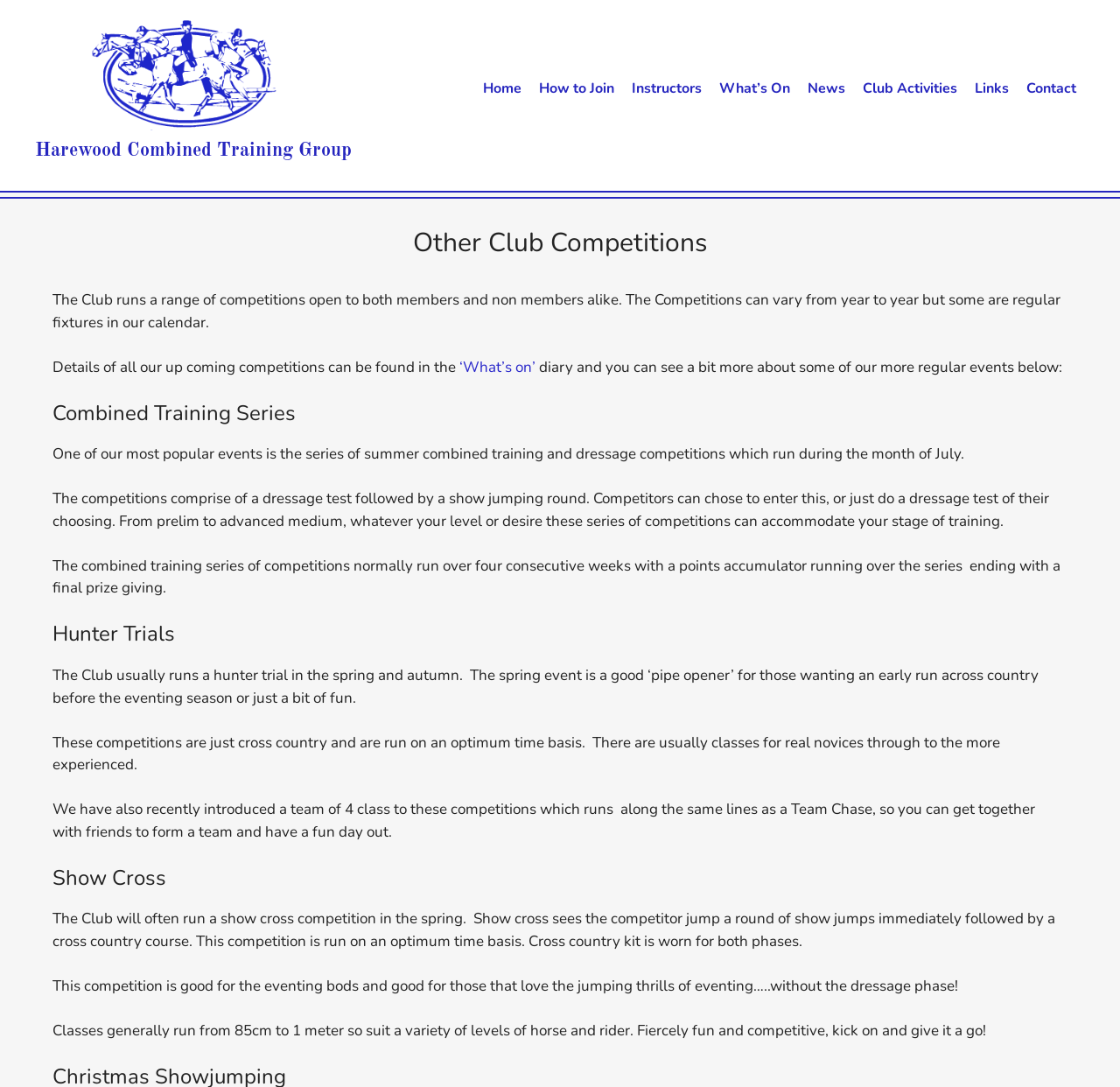Determine the bounding box coordinates for the region that must be clicked to execute the following instruction: "Click the 'Contact' link".

[0.909, 0.061, 0.969, 0.102]